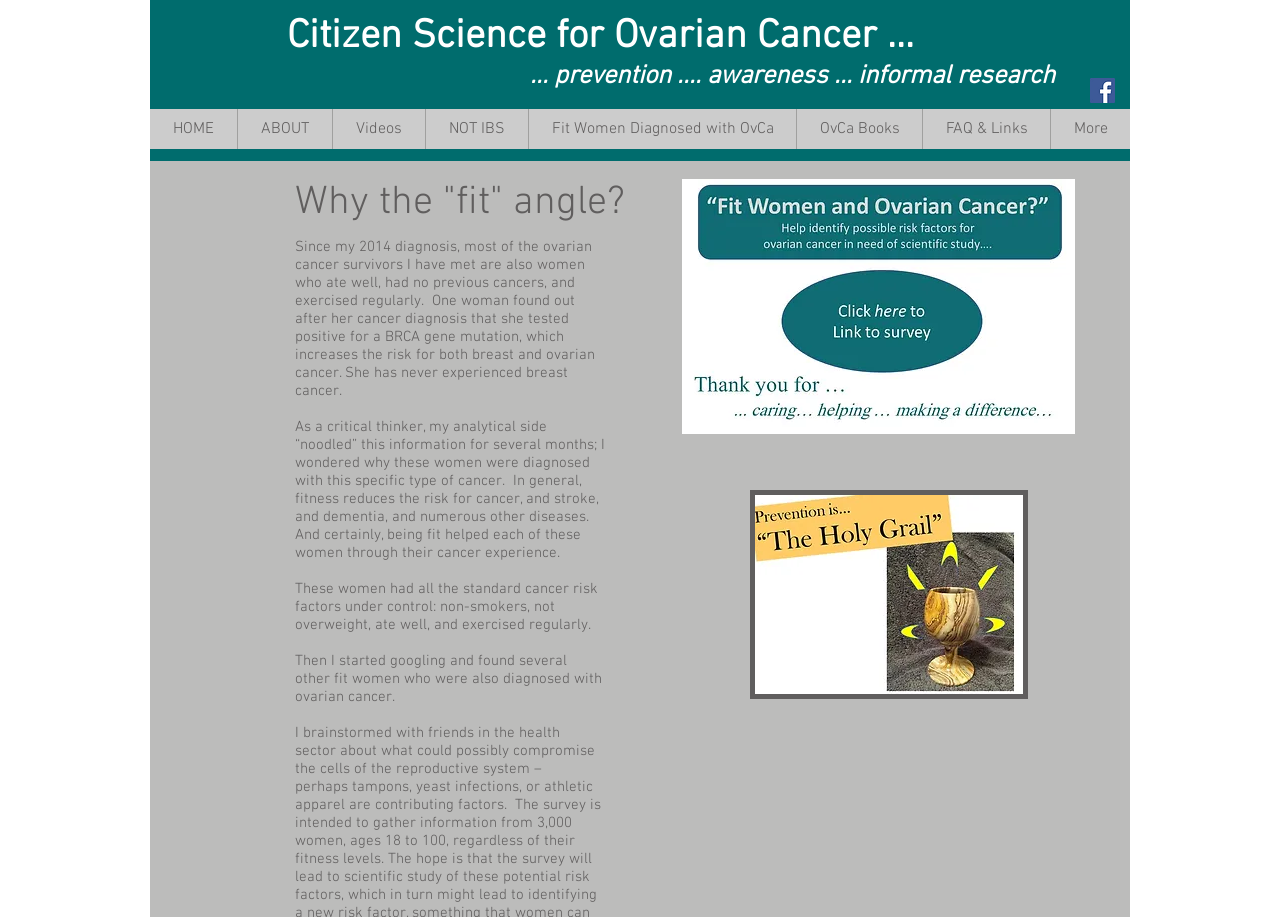Use a single word or phrase to answer the question:
What is the name of the section that contains links to other pages?

Site